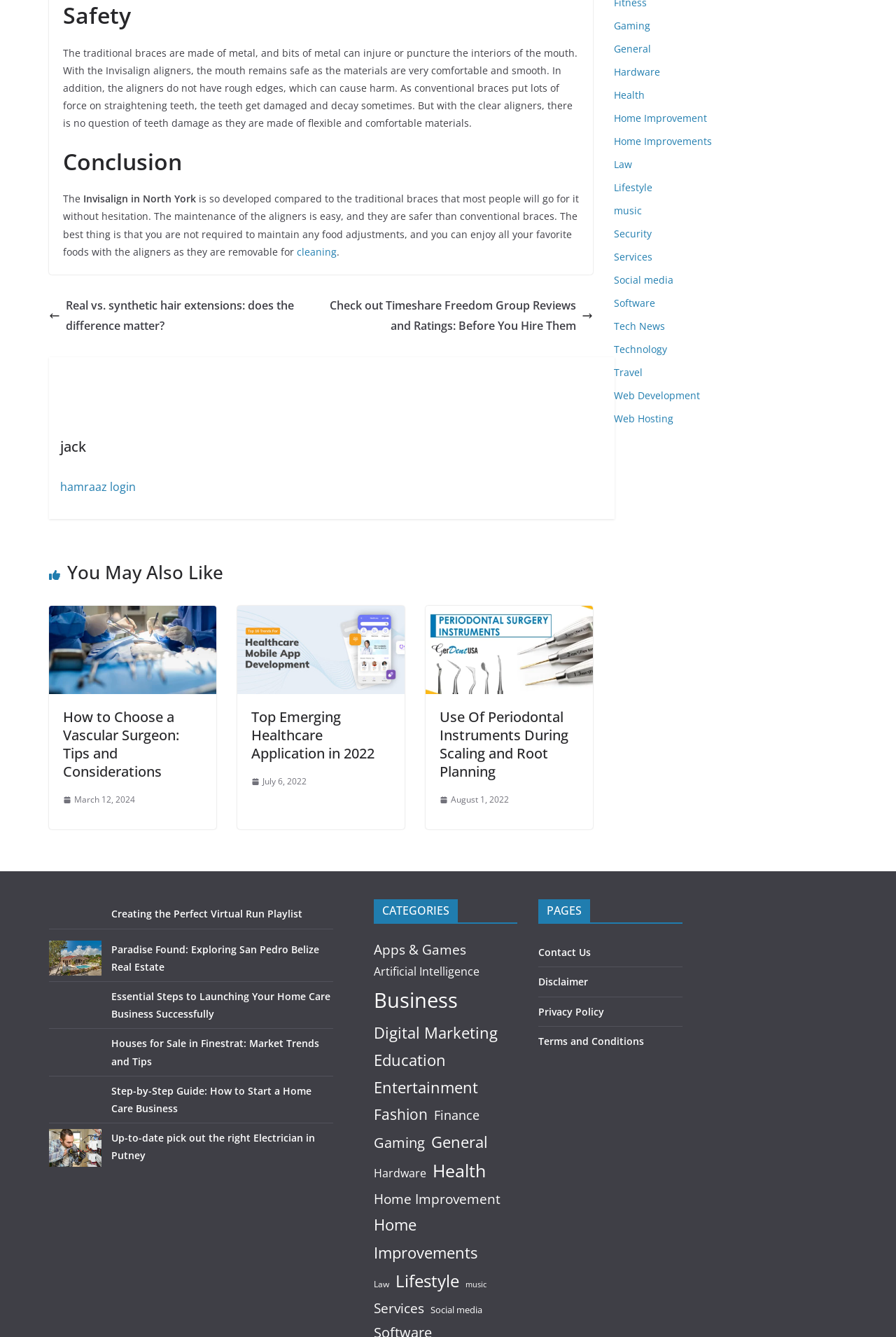Respond to the question below with a concise word or phrase:
How many images are there in the webpage?

14